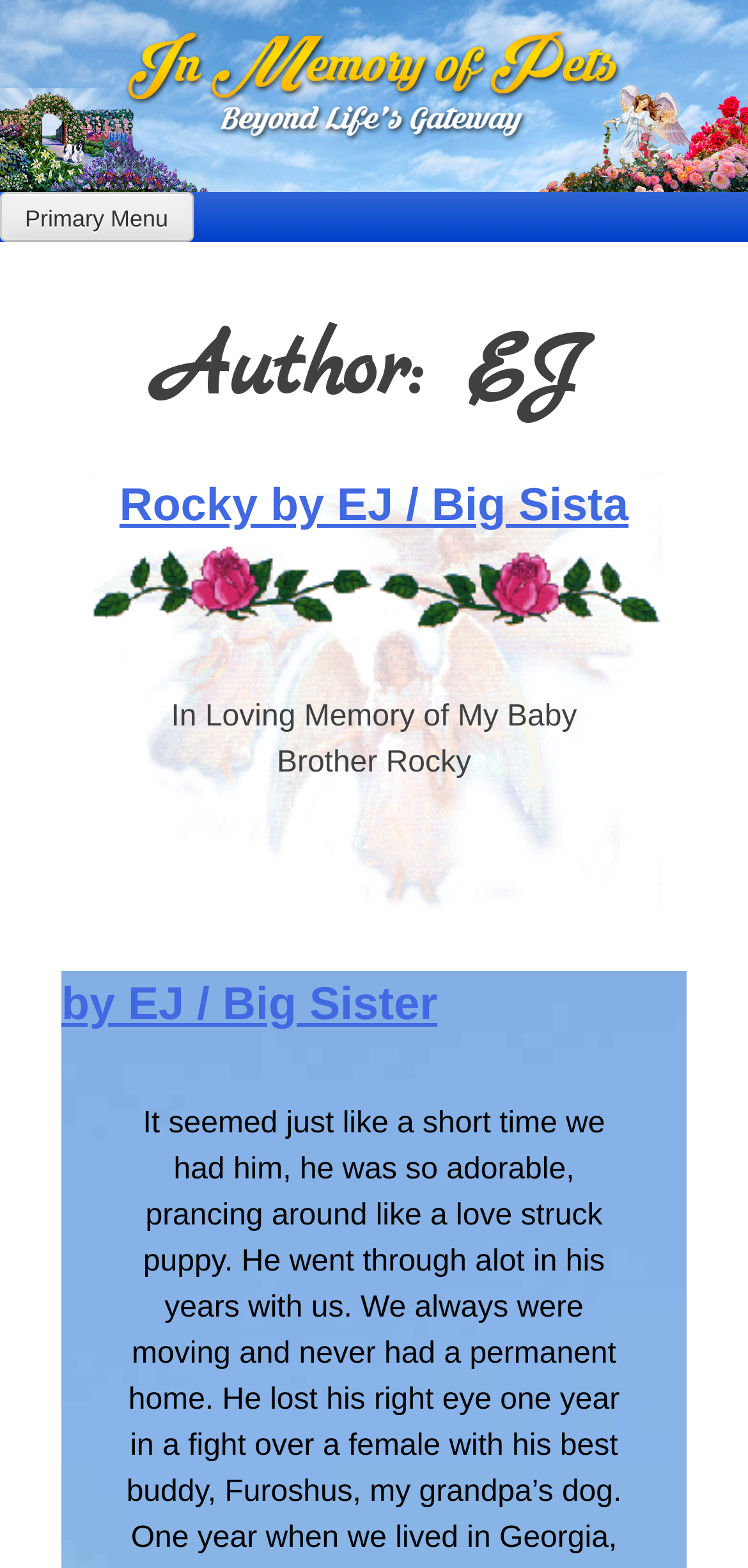What is the title of the article?
Using the information from the image, provide a comprehensive answer to the question.

The title of the article can be found in the heading section of the webpage, where it says 'Rocky by EJ / Big Sista'.